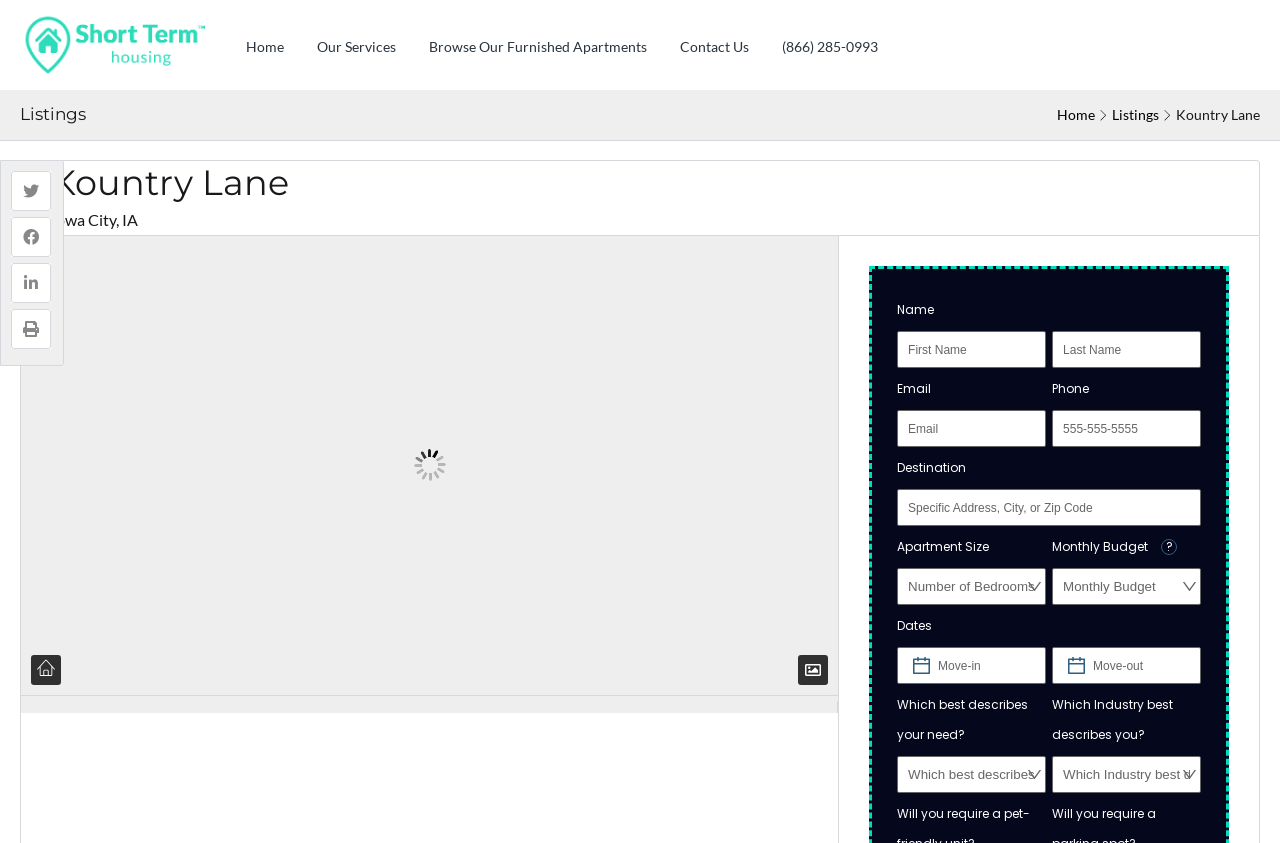Identify the bounding box coordinates for the UI element described as follows: 24529. Use the format (top-left x, top-left y, bottom-right x, bottom-right y) and ensure all values are floating point numbers between 0 and 1.

None